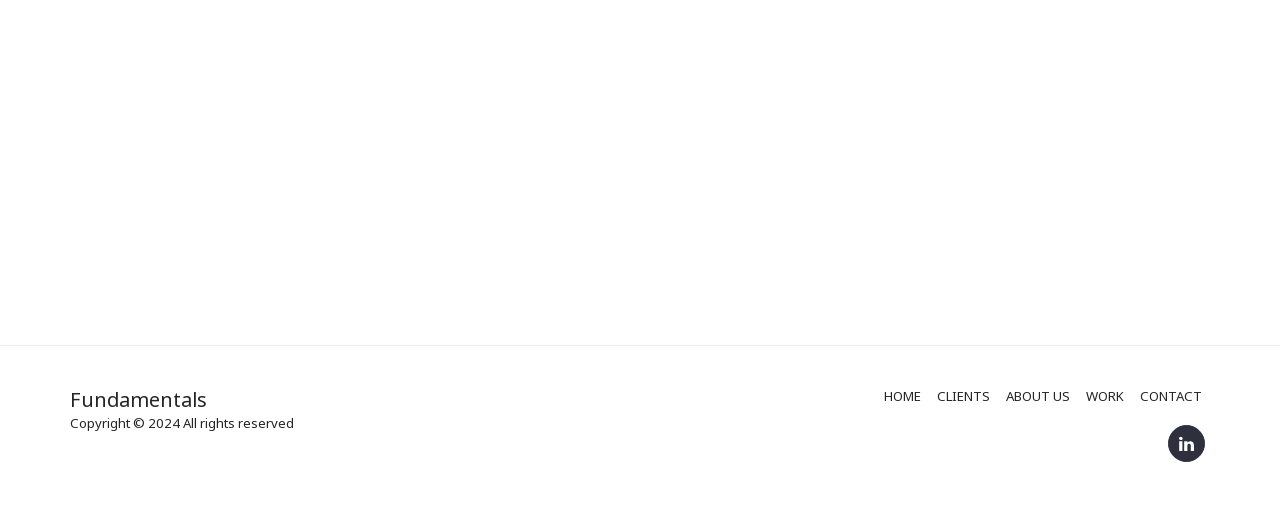Specify the bounding box coordinates of the area that needs to be clicked to achieve the following instruction: "Enter your name".

[0.512, 0.092, 0.717, 0.189]